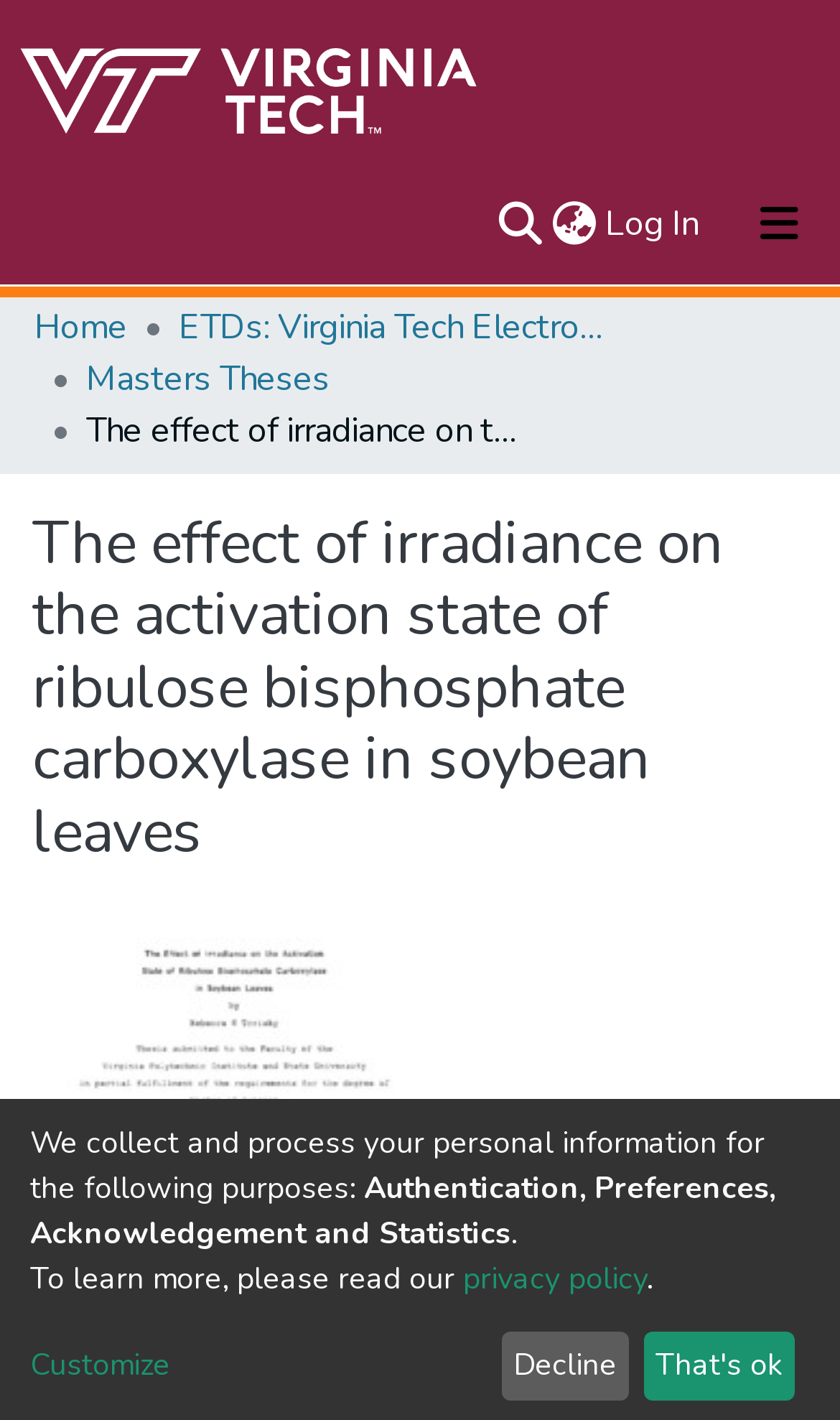Kindly determine the bounding box coordinates of the area that needs to be clicked to fulfill this instruction: "Search for a keyword".

[0.587, 0.14, 0.651, 0.176]